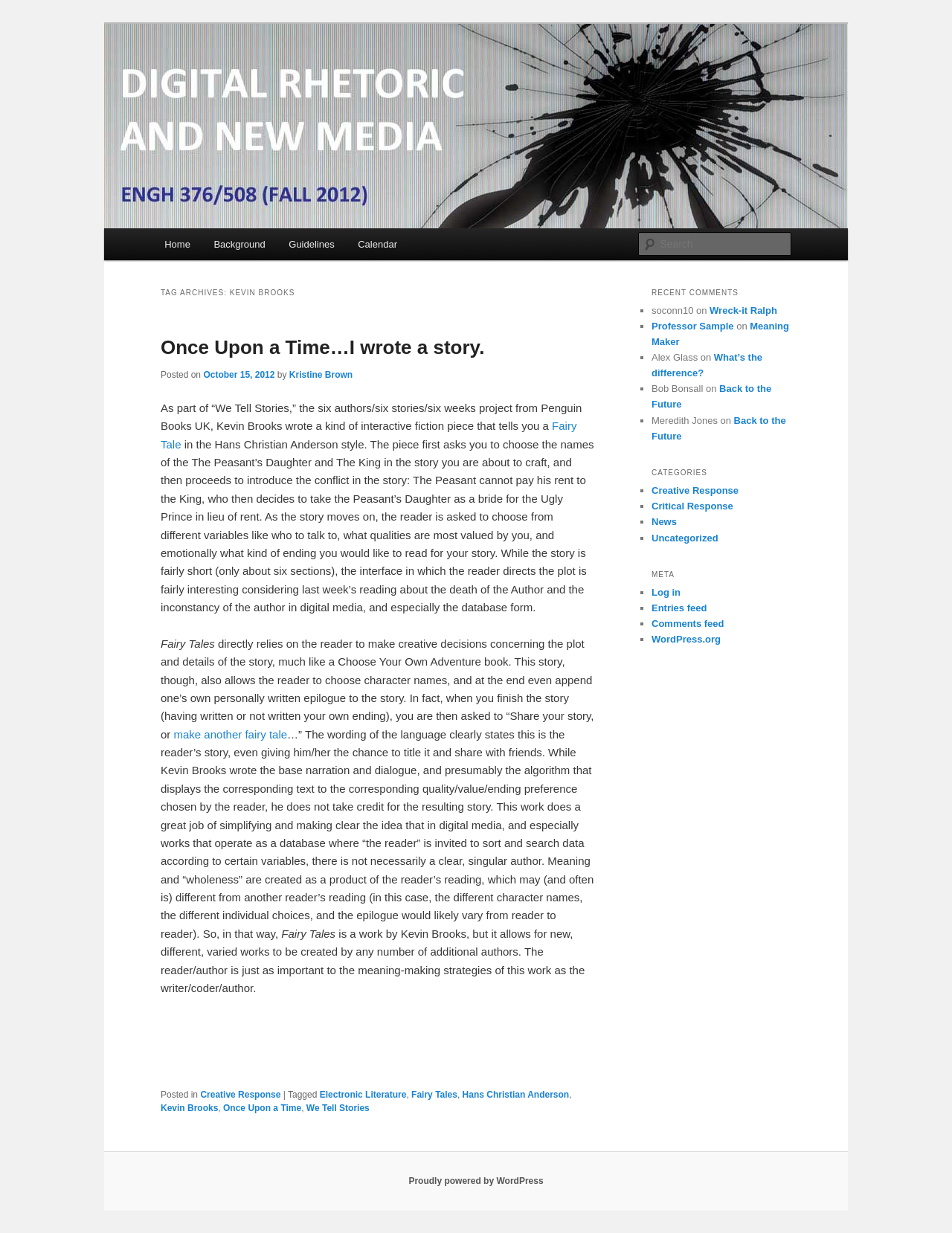Give the bounding box coordinates for the element described as: "October 15, 2012".

[0.214, 0.299, 0.289, 0.308]